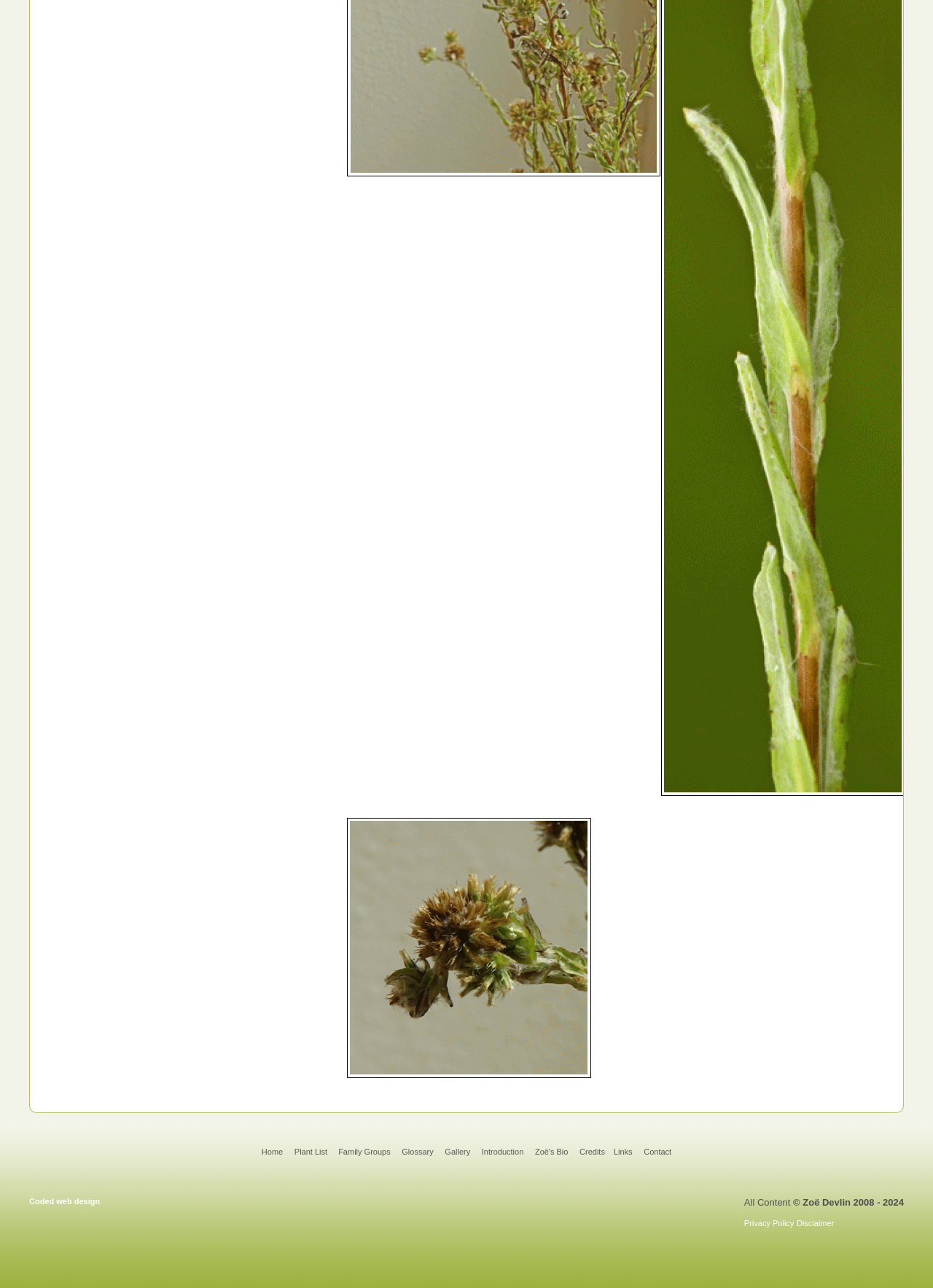Determine the bounding box coordinates of the clickable area required to perform the following instruction: "read introduction". The coordinates should be represented as four float numbers between 0 and 1: [left, top, right, bottom].

[0.516, 0.891, 0.561, 0.897]